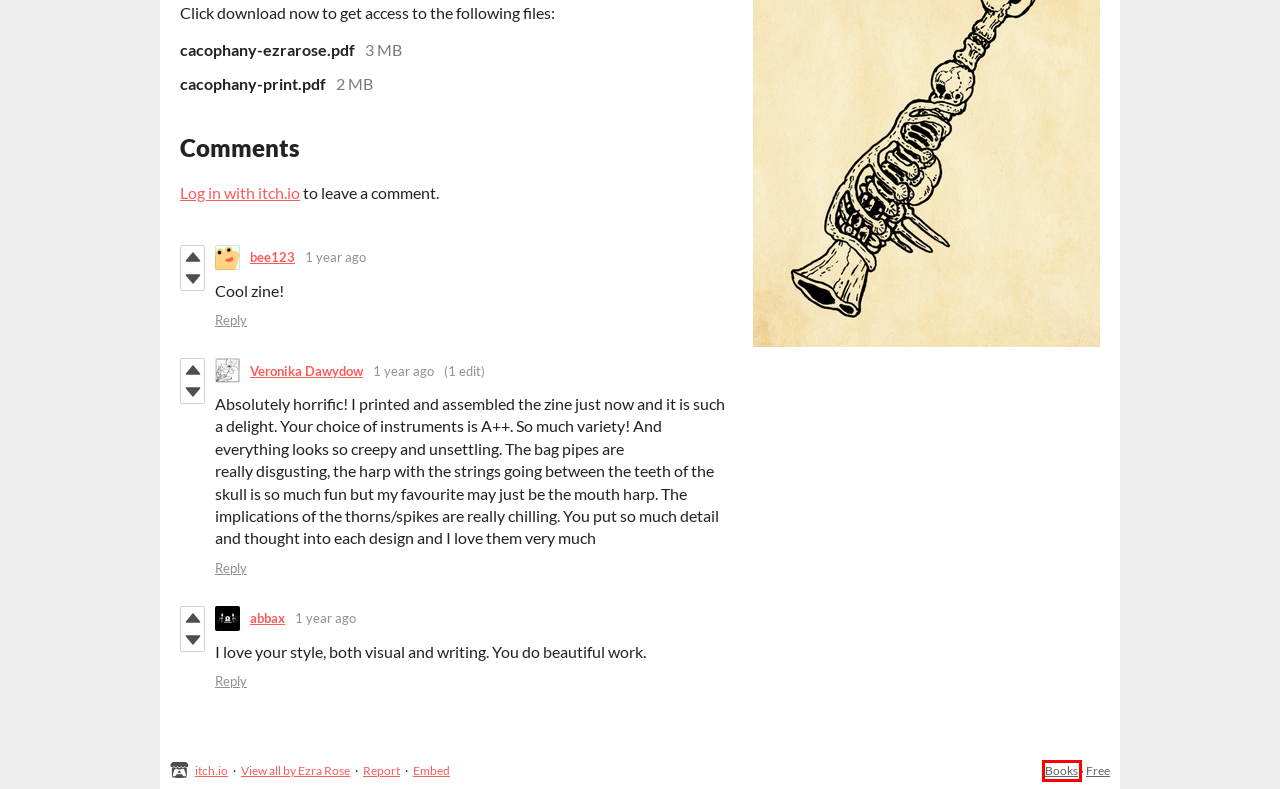Evaluate the webpage screenshot and identify the element within the red bounding box. Select the webpage description that best fits the new webpage after clicking the highlighted element. Here are the candidates:
A. Download the latest indie games - itch.io
B. bee123 - itch.io
C. Veronika Dawydow - itch.io
D. Post by abbax in CACOPHANY comments - itch.io
E. Log in - itch.io
F. abbax - itch.io
G. Post by bee123 in CACOPHANY comments - itch.io
H. Top books - itch.io

H